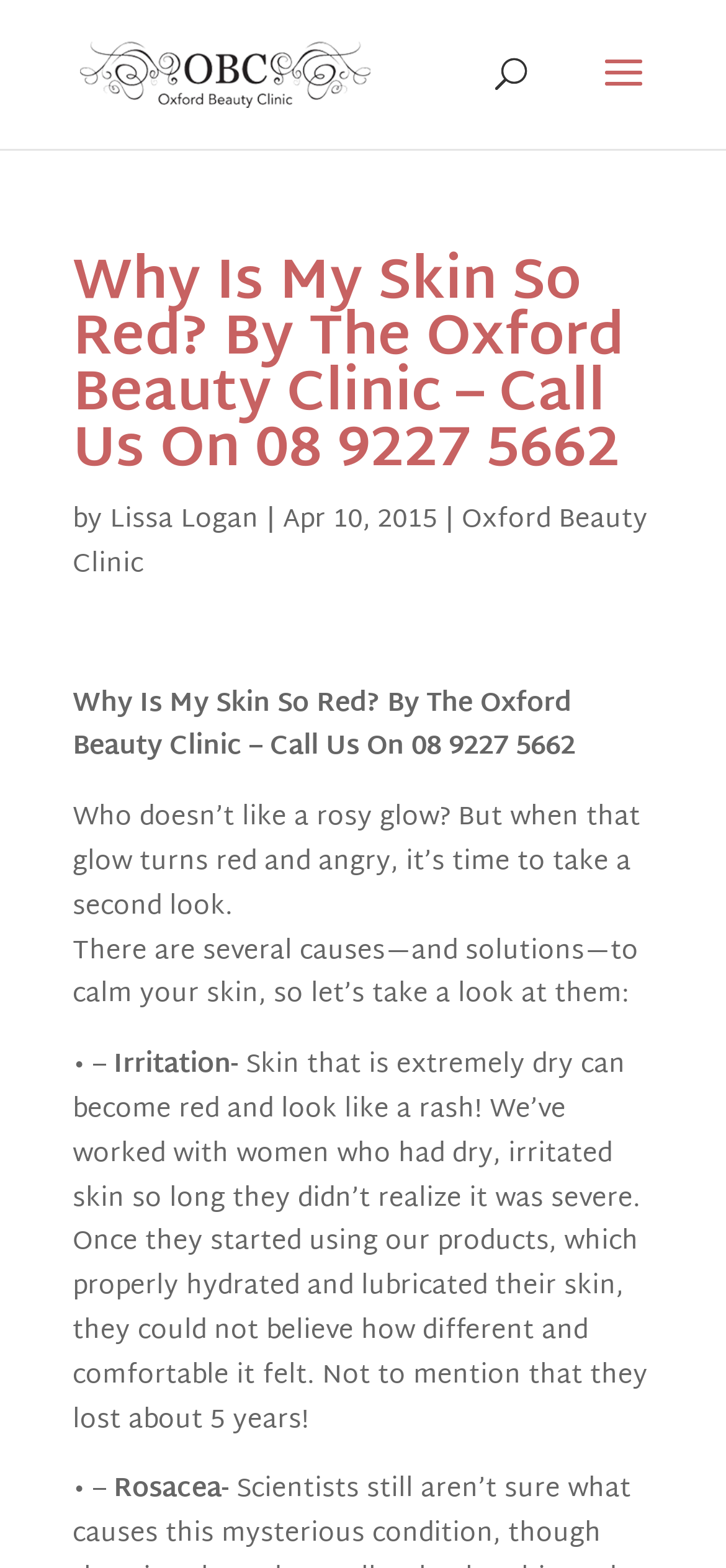Given the description of a UI element: "Oxford Beauty Clinic", identify the bounding box coordinates of the matching element in the webpage screenshot.

[0.1, 0.317, 0.892, 0.375]